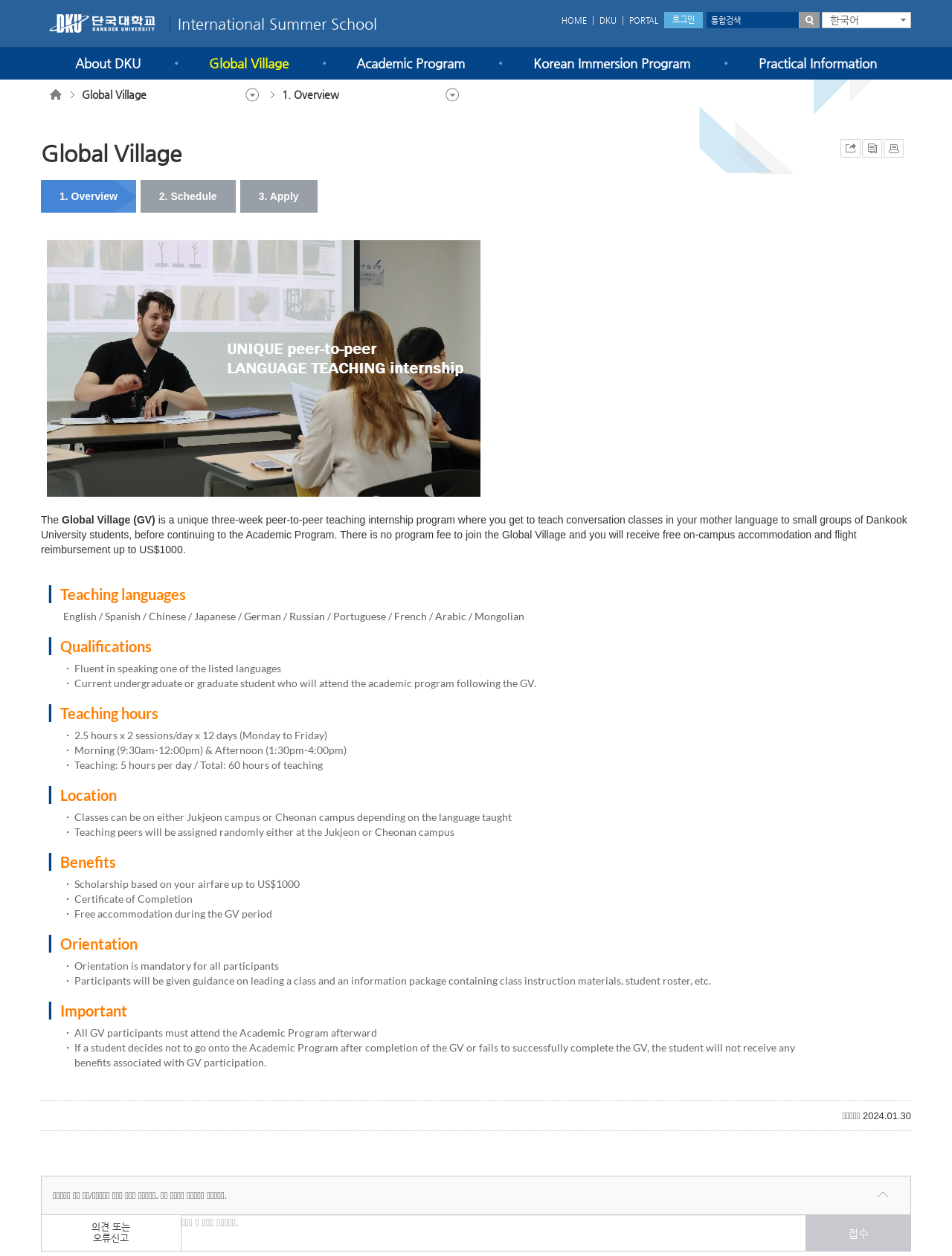Create an elaborate caption that covers all aspects of the webpage.

The webpage is about the Global Village program at Dankook University's International Summer School. At the top, there is a heading that reads "단국대학교 International Summer School" with a link to the university's homepage. Below it, there are four links: "HOME", "DKU", "PORTAL", and "로그인".

On the left side, there is a search bar with a button labeled "검색" (search). Below the search bar, there is a menu with links to "About DKU", "Global Village", "Academic Program", "Korean Immersion Program", and "Practical Information".

The main content of the page is divided into sections. The first section has a heading "Global Village" and describes the program as a three-week peer-to-peer teaching internship where participants teach conversation classes in their mother language to small groups of Dankook University students. The program has no fee, and participants receive free on-campus accommodation and flight reimbursement up to US$1000.

The following sections provide more details about the program, including the teaching languages, qualifications, teaching hours, location, benefits, orientation, and important notes. The teaching languages include English, Spanish, Chinese, Japanese, German, Russian, Portuguese, French, Arabic, and Mongolian. The qualifications require participants to be fluent in one of the listed languages and be a current undergraduate or graduate student who will attend the academic program following the GV.

The benefits of the program include a scholarship based on airfare up to US$1000, a certificate of completion, and free accommodation during the GV period. The orientation is mandatory for all participants, and participants will receive guidance on leading a class and an information package containing class instruction materials, student roster, etc.

The page also has a section with a heading "Important" that notes that all GV participants must attend the Academic Program afterward, and if a student decides not to go onto the Academic Program after completion of the GV or fails to successfully complete the GV, the student will not receive any benefits associated with GV participation.

At the bottom of the page, there is a section with a heading "최종수정일" (last modified date) that shows the date "2024.01.30". There is also a section that allows users to provide feedback or report errors on the website.